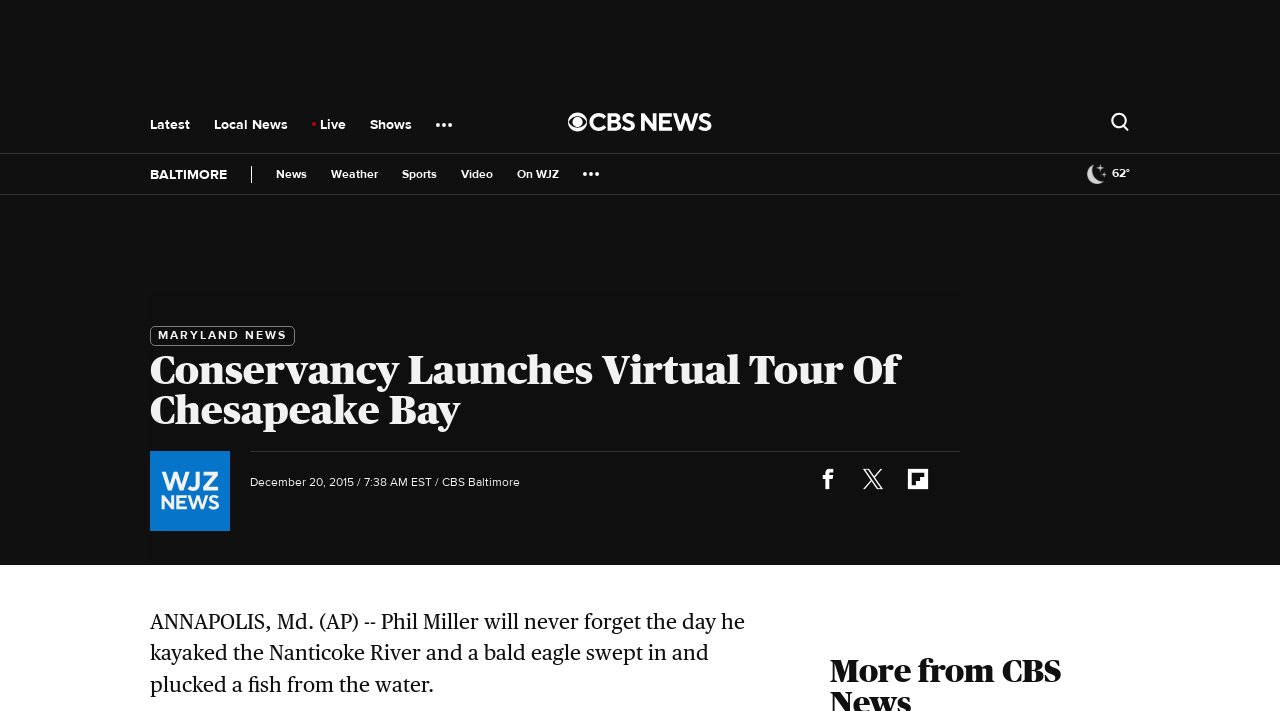Can you pinpoint the bounding box coordinates for the clickable element required for this instruction: "Read 'MARYLAND NEWS'"? The coordinates should be four float numbers between 0 and 1, i.e., [left, top, right, bottom].

[0.117, 0.458, 0.23, 0.486]